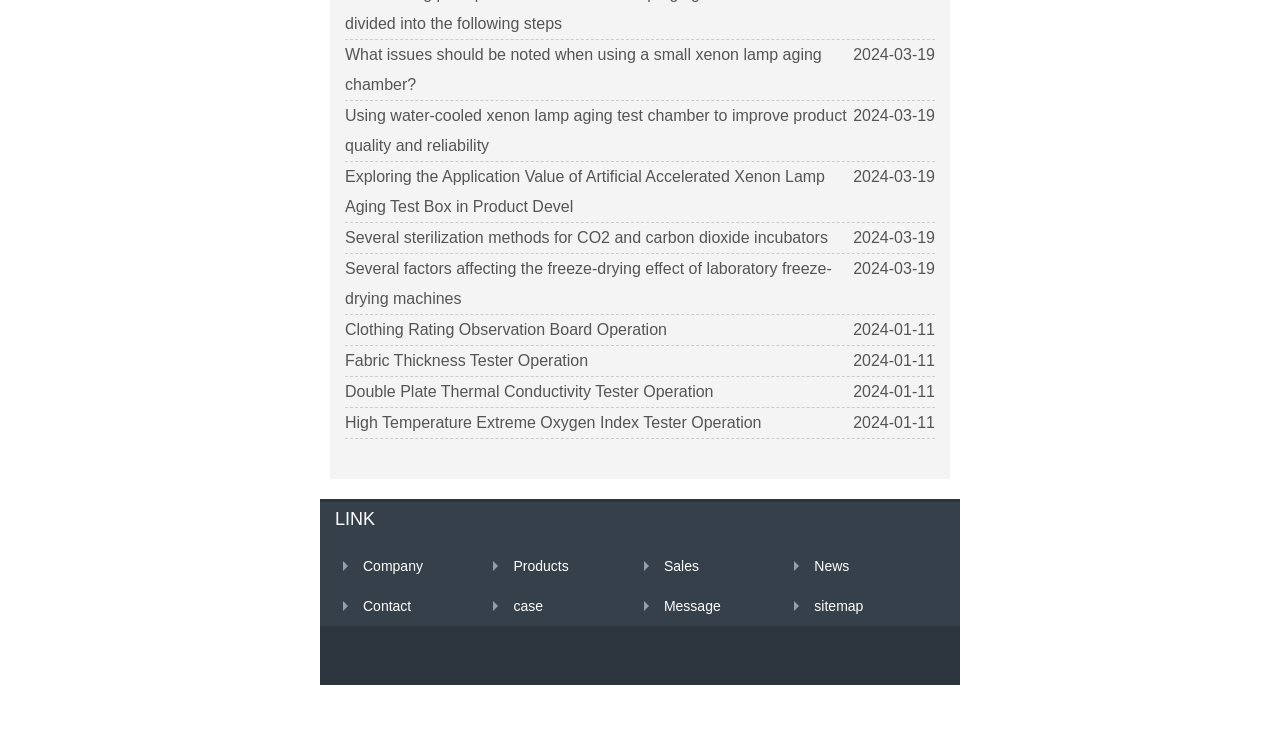Bounding box coordinates are specified in the format (top-left x, top-left y, bottom-right x, bottom-right y). All values are floating point numbers bounded between 0 and 1. Please provide the bounding box coordinate of the region this sentence describes: Clothing Rating Observation Board Operation

[0.27, 0.438, 0.521, 0.462]